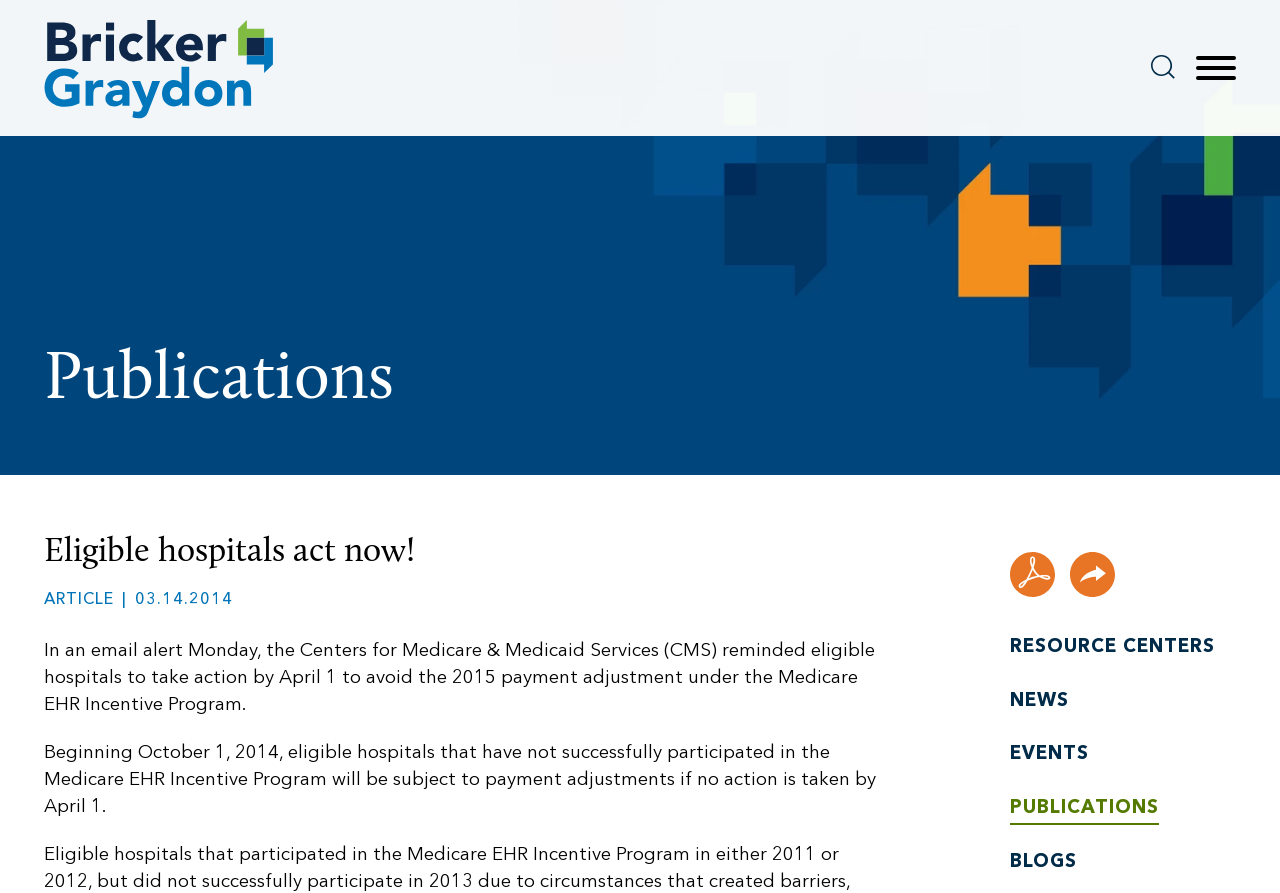Refer to the image and provide a thorough answer to this question:
What is the deadline for eligible hospitals to take action?

The deadline can be found in the main content of the webpage, where it is stated that eligible hospitals must take action by April 1 to avoid the 2015 payment adjustment under the Medicare EHR Incentive Program.